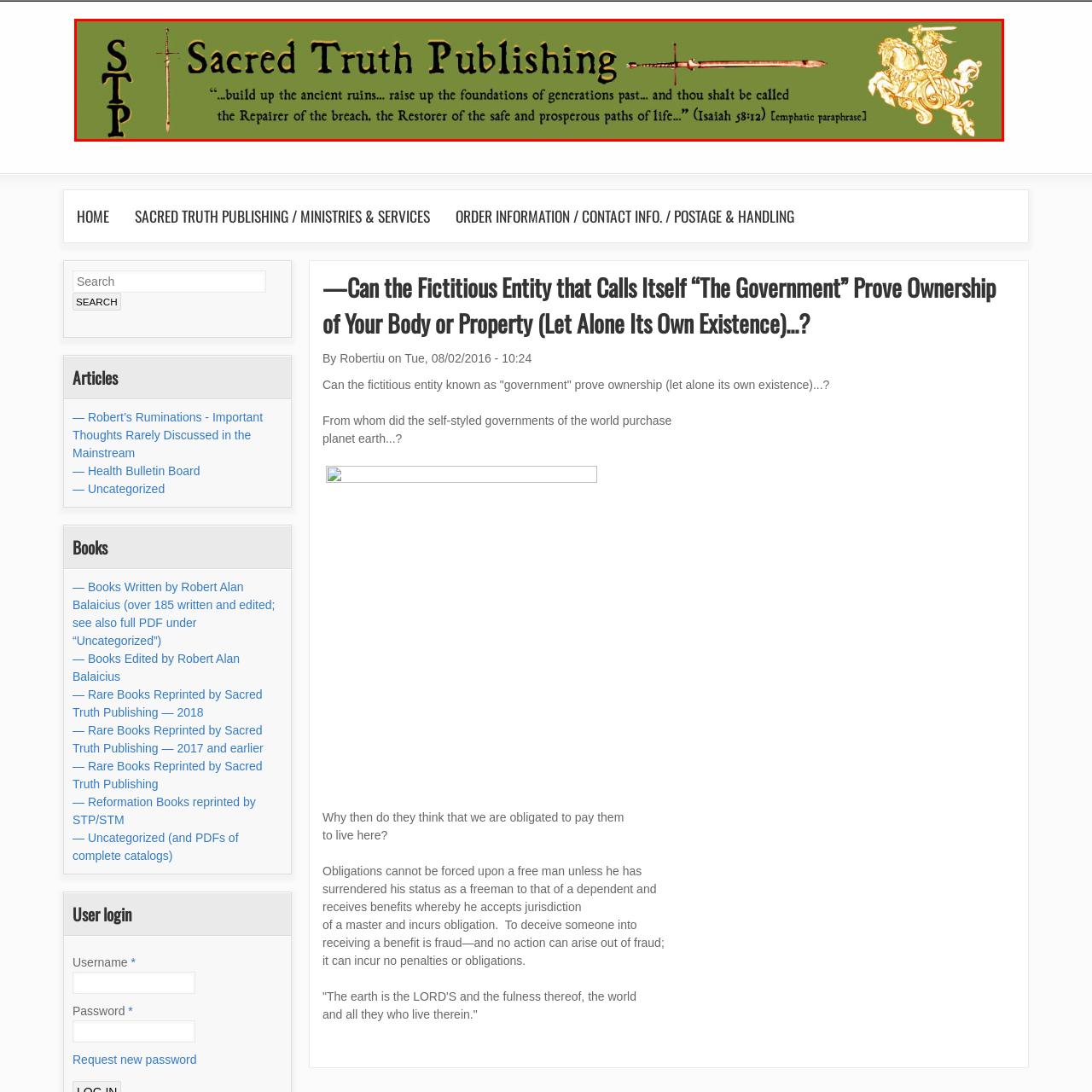View the segment outlined in white, What is incorporated into the letter 'T'? 
Answer using one word or phrase.

A stylized cross